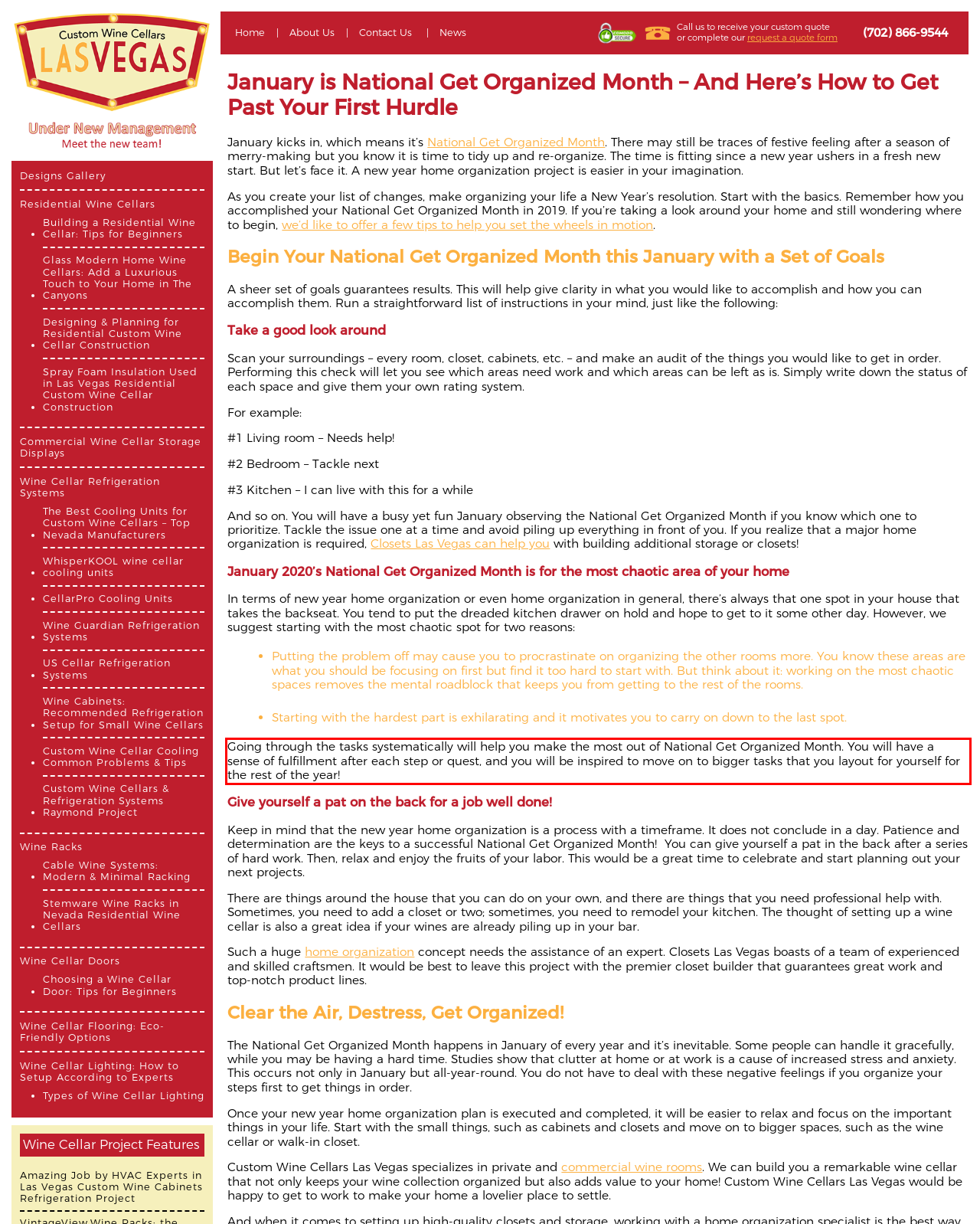You have a webpage screenshot with a red rectangle surrounding a UI element. Extract the text content from within this red bounding box.

Going through the tasks systematically will help you make the most out of National Get Organized Month. You will have a sense of fulfillment after each step or quest, and you will be inspired to move on to bigger tasks that you layout for yourself for the rest of the year!